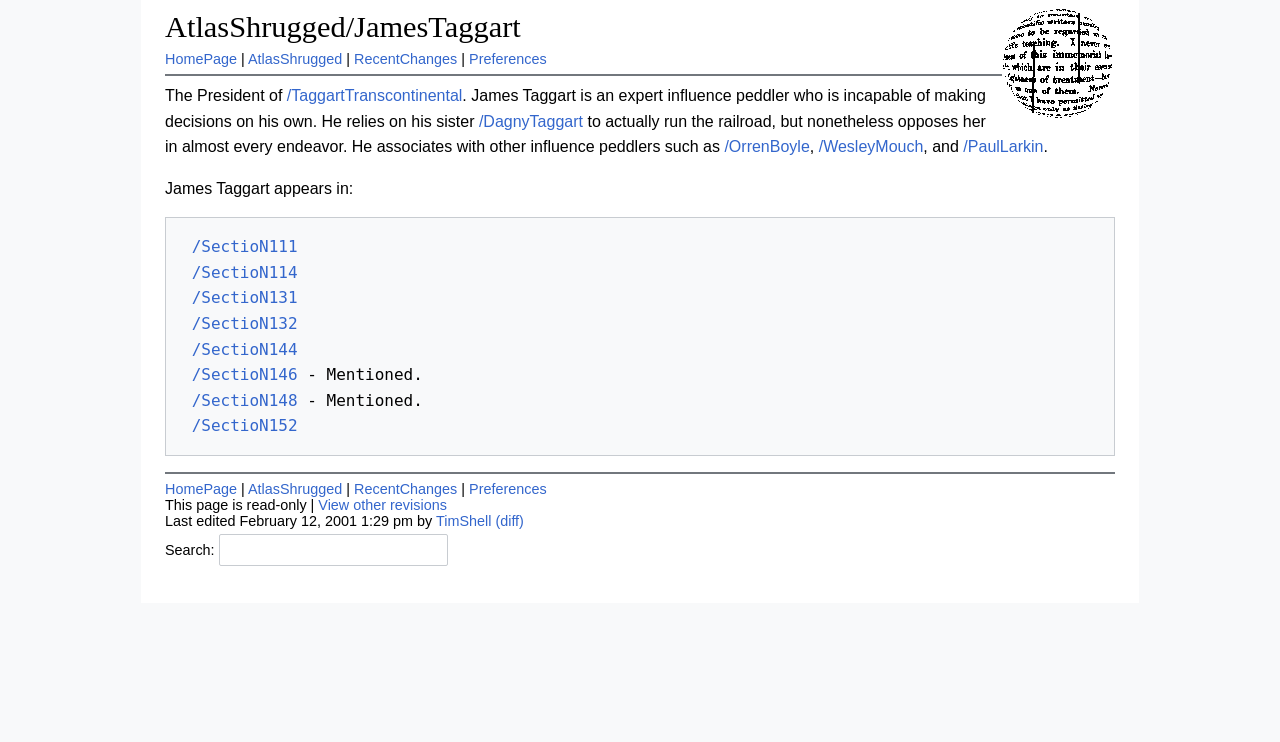Answer with a single word or phrase: 
What is the last edited date of this page?

February 12, 2001